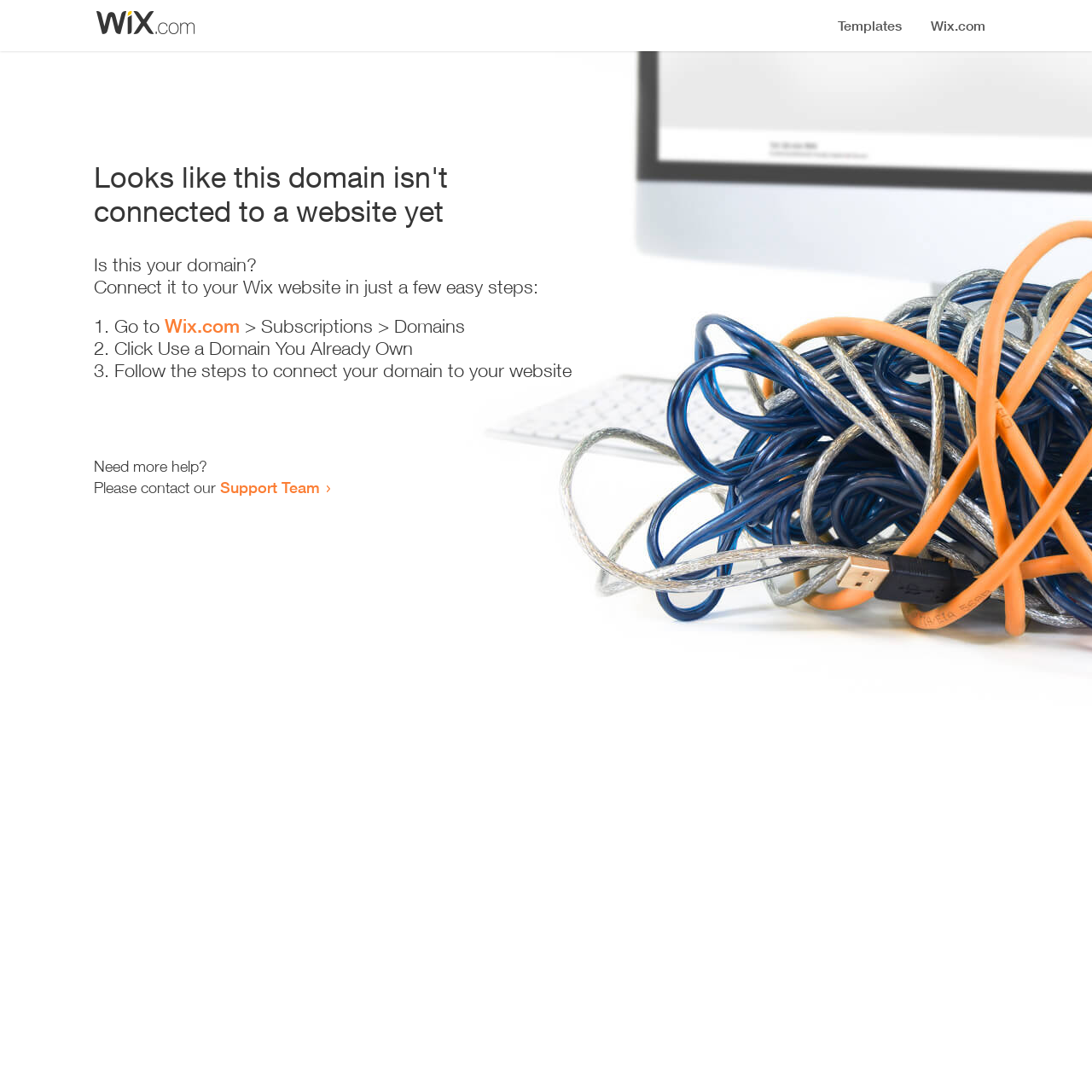How many steps are required to connect the domain?
Respond to the question with a single word or phrase according to the image.

Three